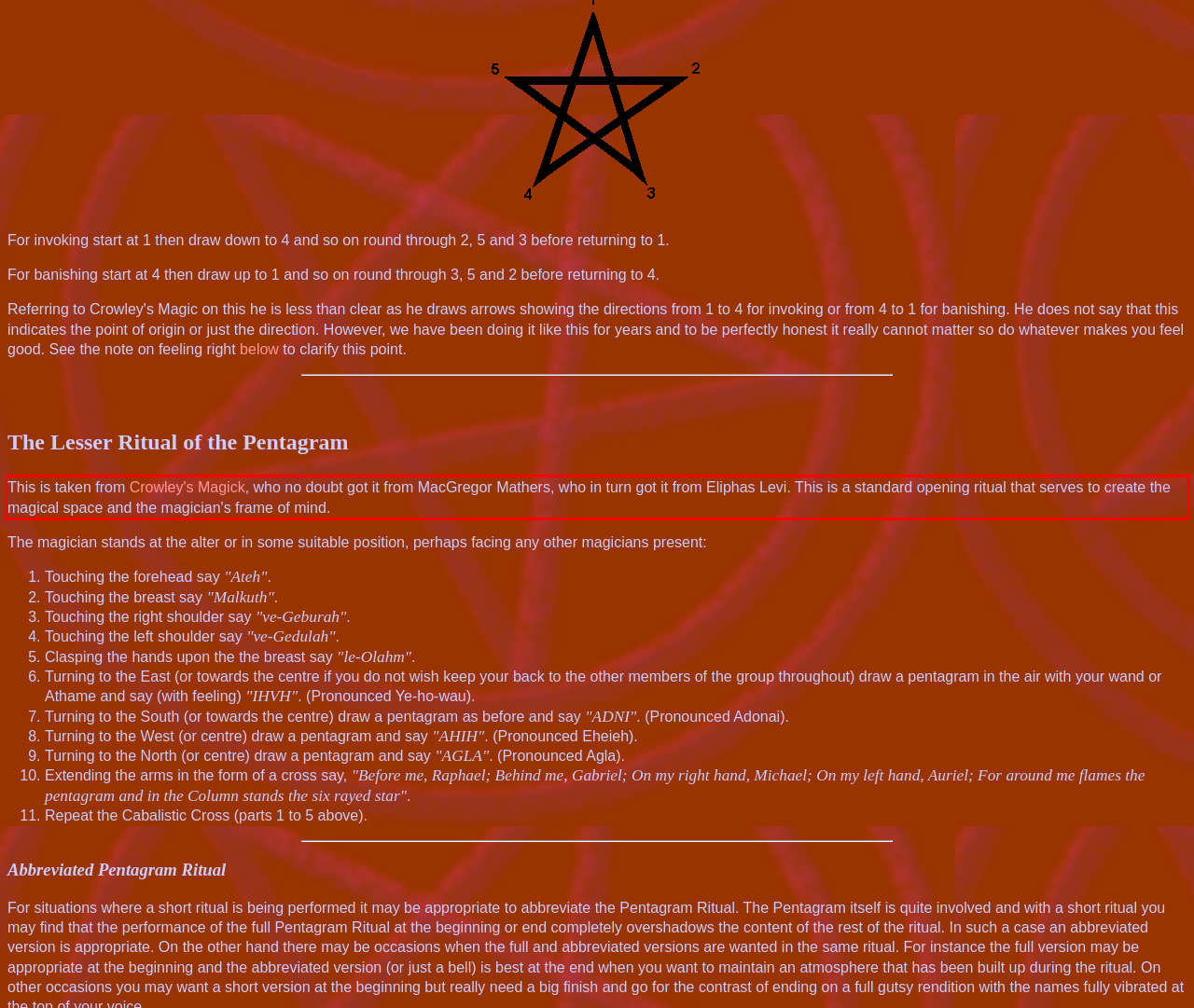Please look at the webpage screenshot and extract the text enclosed by the red bounding box.

This is taken from Crowley's Magick, who no doubt got it from MacGregor Mathers, who in turn got it from Eliphas Levi. This is a standard opening ritual that serves to create the magical space and the magician's frame of mind.